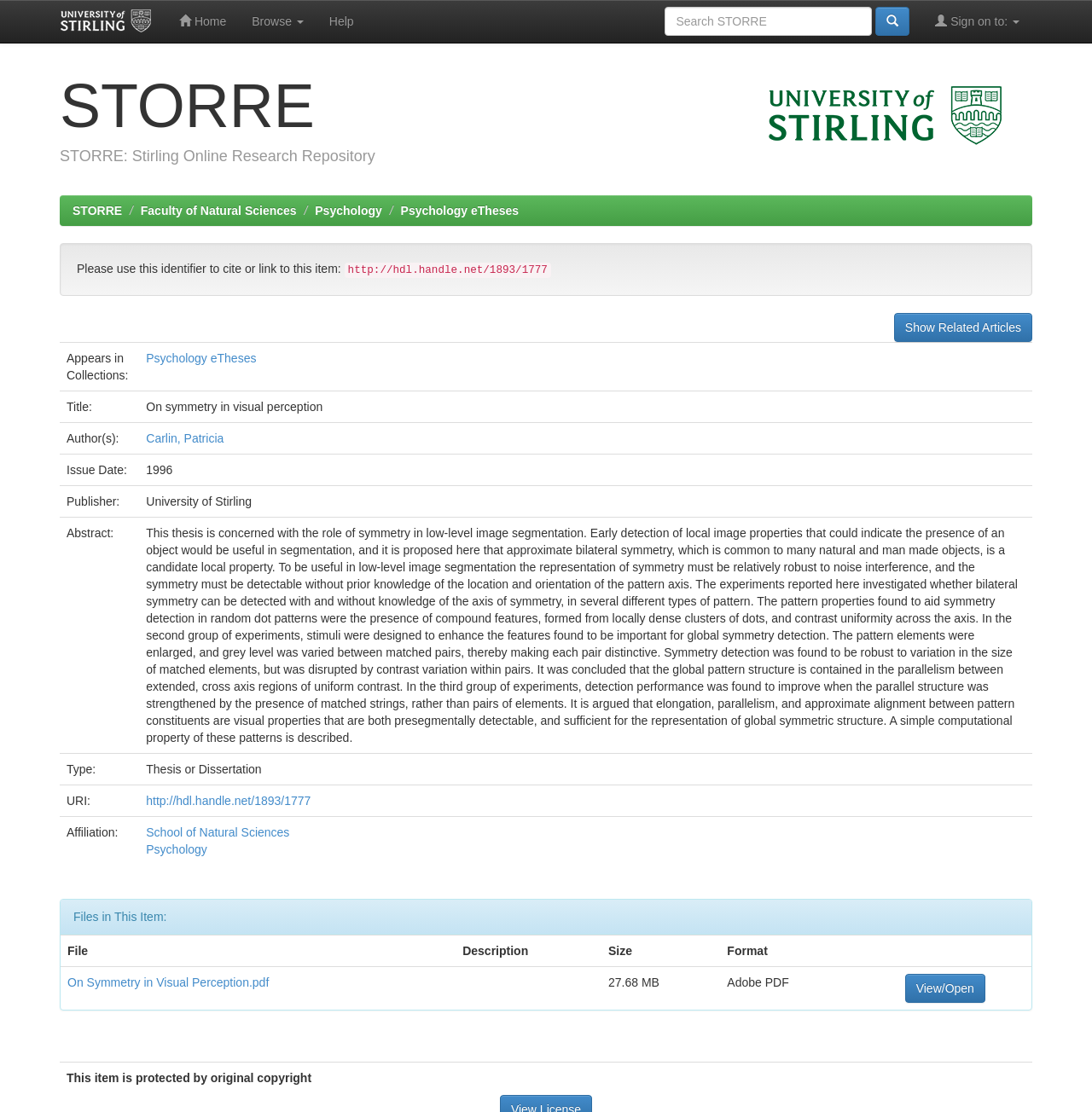What is the format of the file 'On Symmetry in Visual Perception.pdf'?
Answer briefly with a single word or phrase based on the image.

Adobe PDF